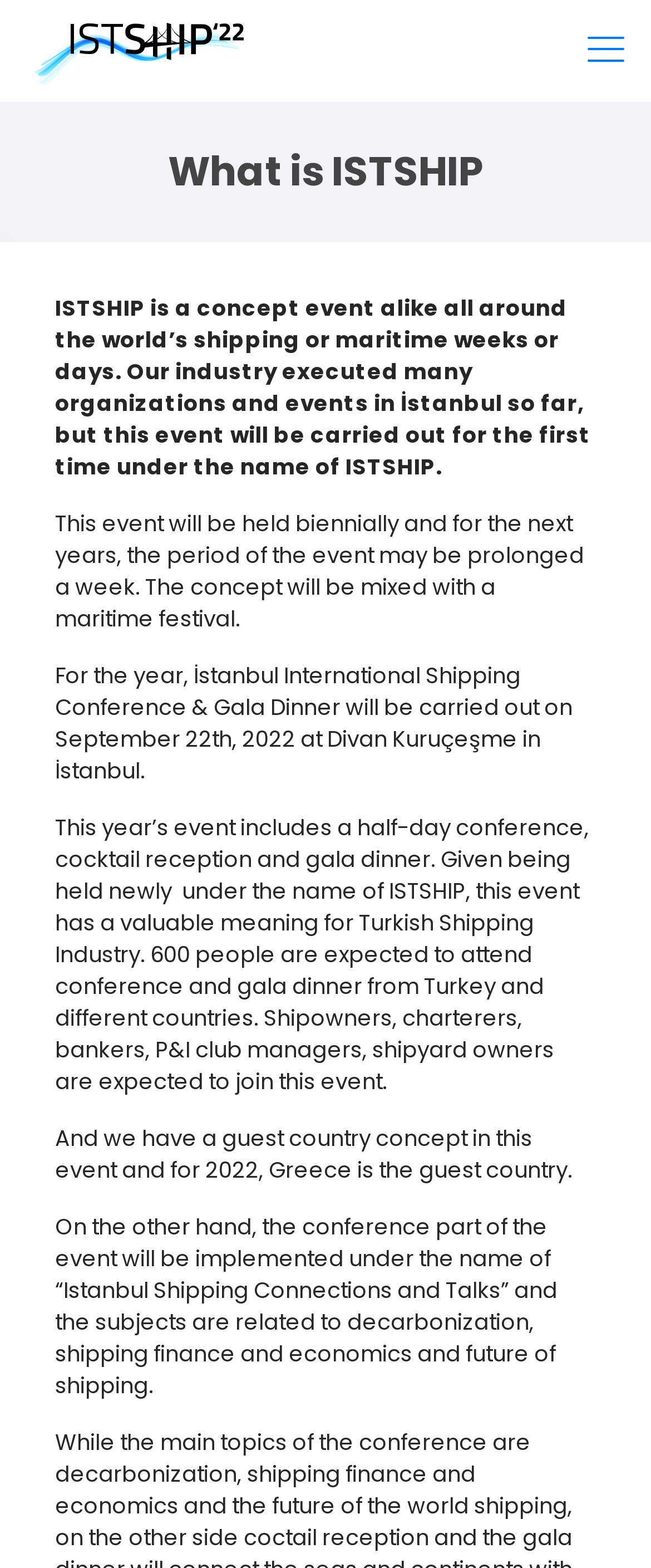Please provide the bounding box coordinate of the region that matches the element description: aria-label="Mobile menu". Coordinates should be in the format (top-left x, top-left y, bottom-right x, bottom-right y) and all values should be between 0 and 1.

[0.887, 0.014, 0.974, 0.05]